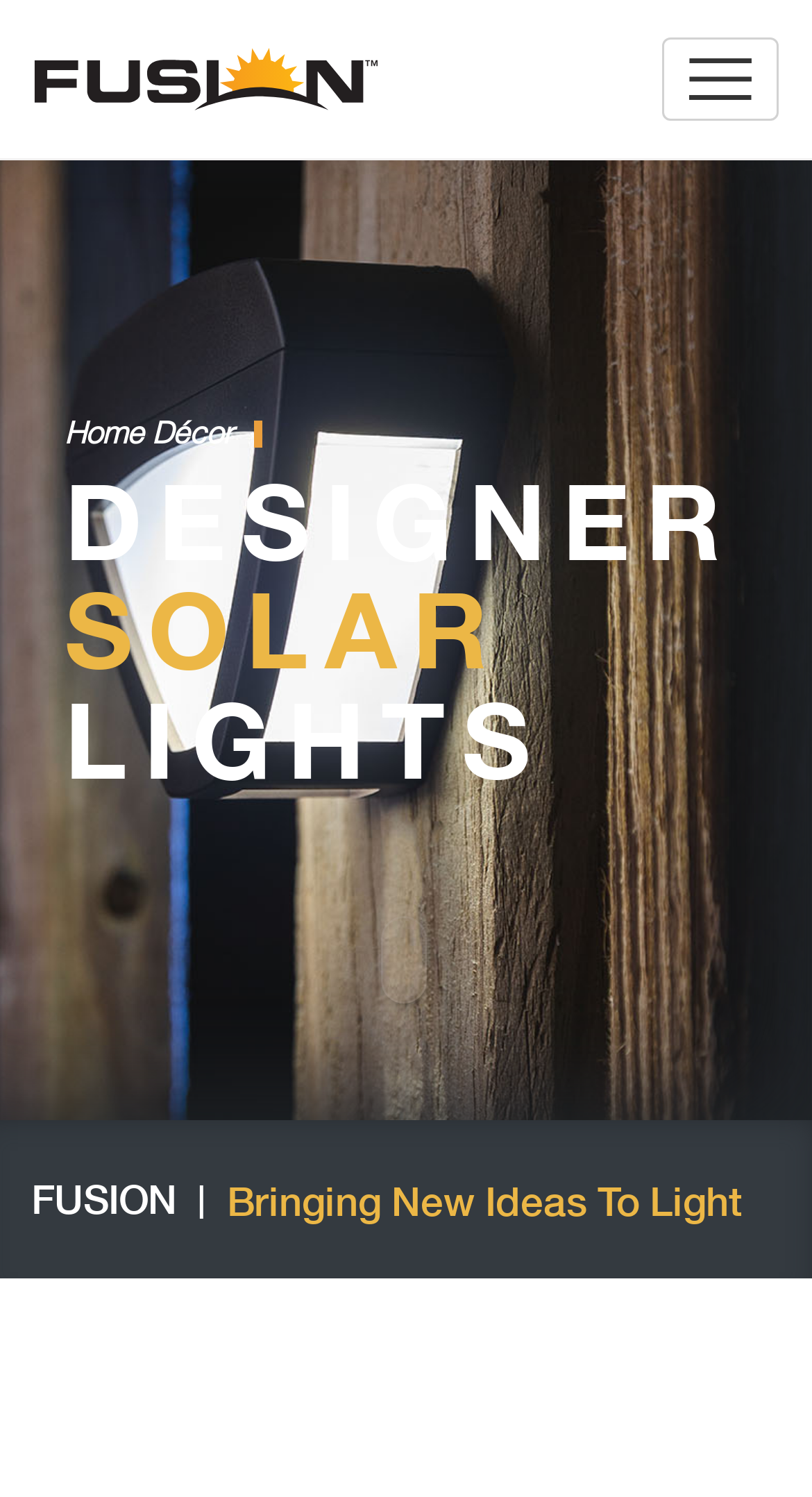Generate a detailed explanation of the webpage's features and information.

The webpage is titled "FUSION PRODUCTS" and appears to be a product or company website. At the top left, there is a link with no text, and to the right of it, a button labeled "Toggle navigation" that controls a responsive navbar. 

Below these elements, there are four headings arranged vertically, starting from the top: "L a w n  a n d  G a r d e n. H o m e  D é c o r. L o w  V o l t a g e. S e a s o n a l.", "DESIGNER", "SOLAR", and "LIGHTS". These headings seem to categorize or highlight specific product areas or features.

Further down, there is another link labeled "FUSION" positioned to the left, followed by a vertical separator represented by a "|" character. To the right of the separator, there is a heading that reads "Bringing New Ideas To Light". This heading appears to be a tagline or slogan for the company or product.